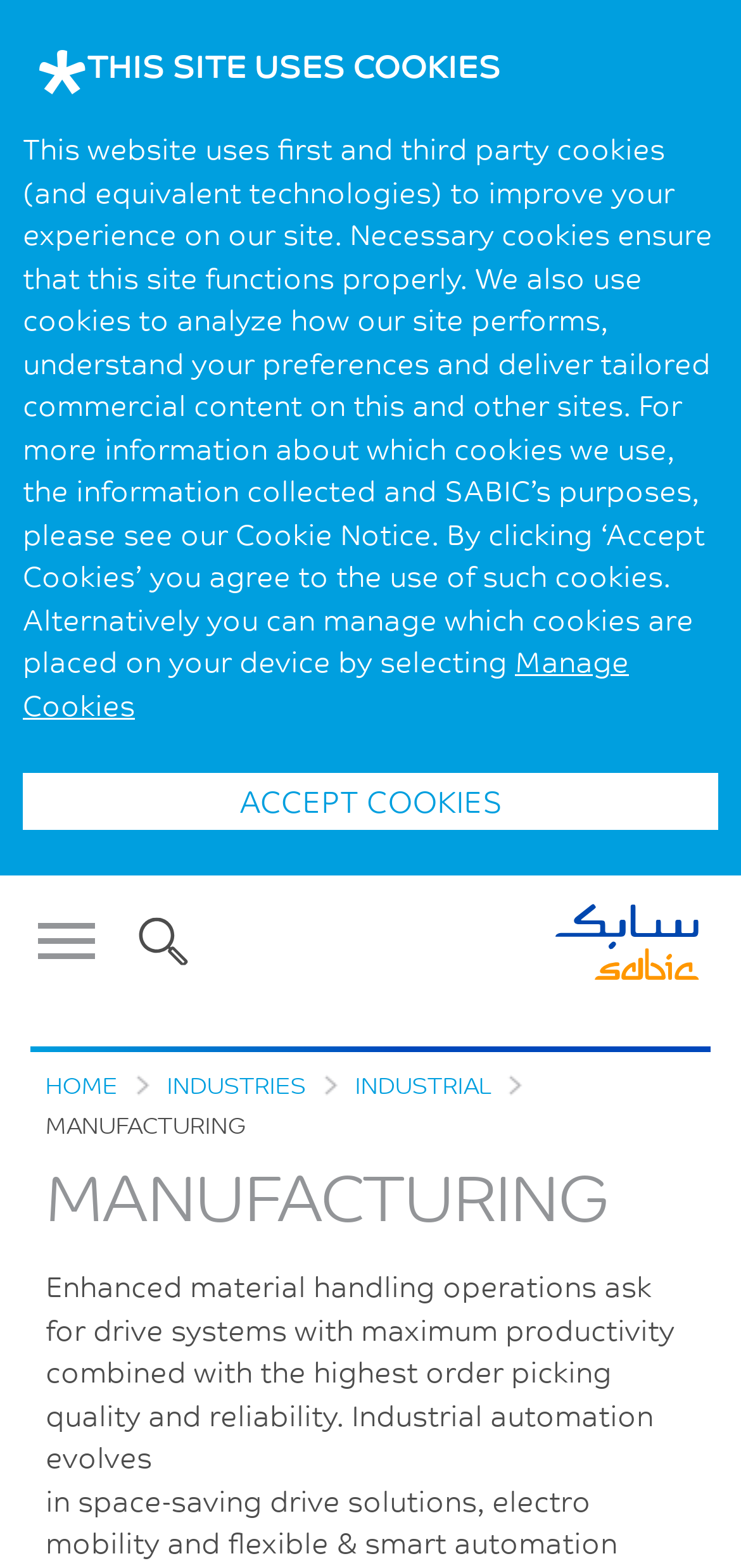Find the bounding box coordinates for the HTML element described as: "alt="SABIC"". The coordinates should consist of four float values between 0 and 1, i.e., [left, top, right, bottom].

[0.749, 0.576, 0.944, 0.624]